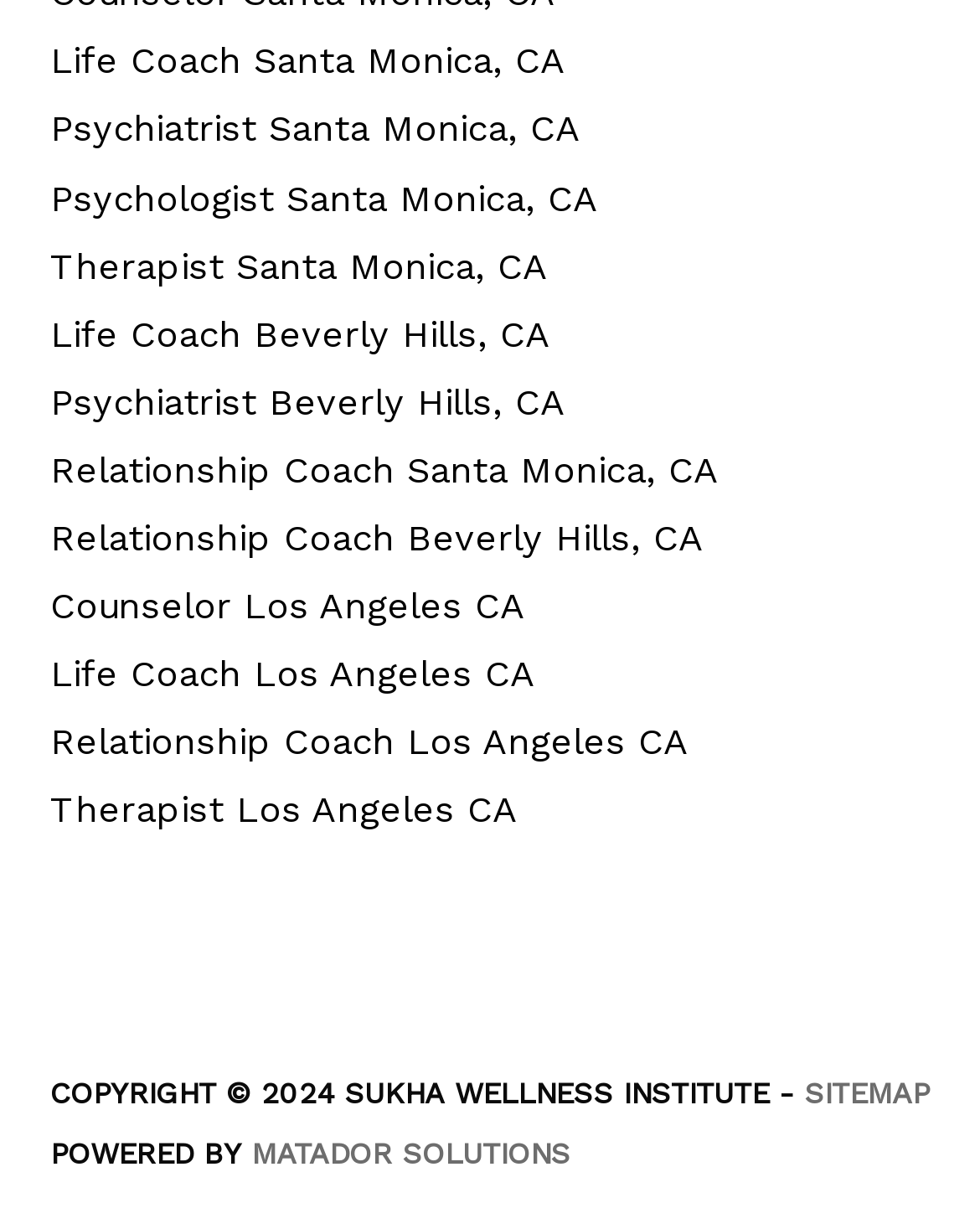Using the elements shown in the image, answer the question comprehensively: How many locations are listed for therapists?

By examining the links on the webpage, I found that therapists are listed for three locations: Santa Monica, CA, Beverly Hills, CA, and Los Angeles, CA.